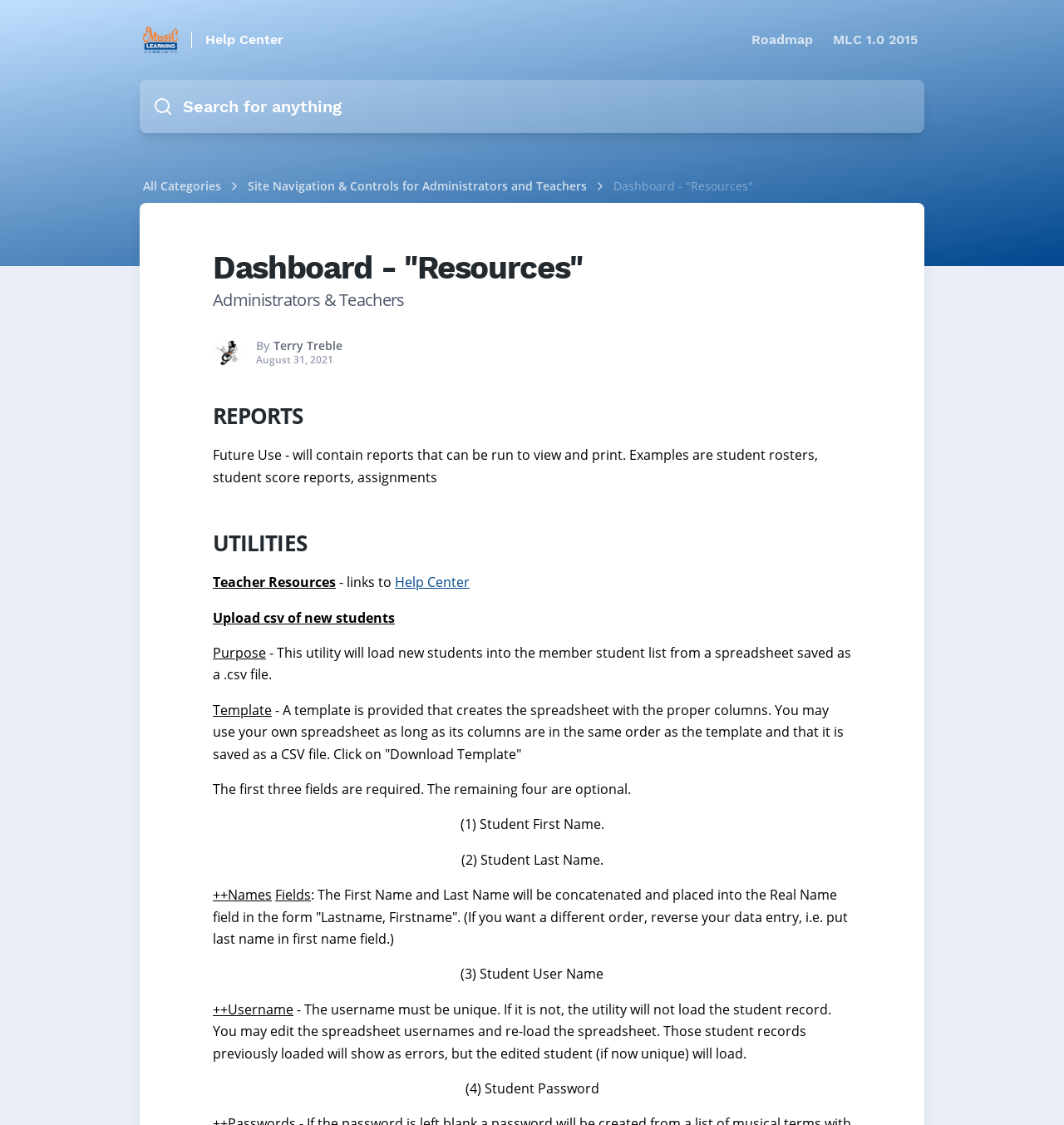What happens if the username is not unique?
Kindly offer a comprehensive and detailed response to the question.

If the username is not unique, the utility will not load the student record, and the student records previously loaded will show as errors, as mentioned on the webpage.